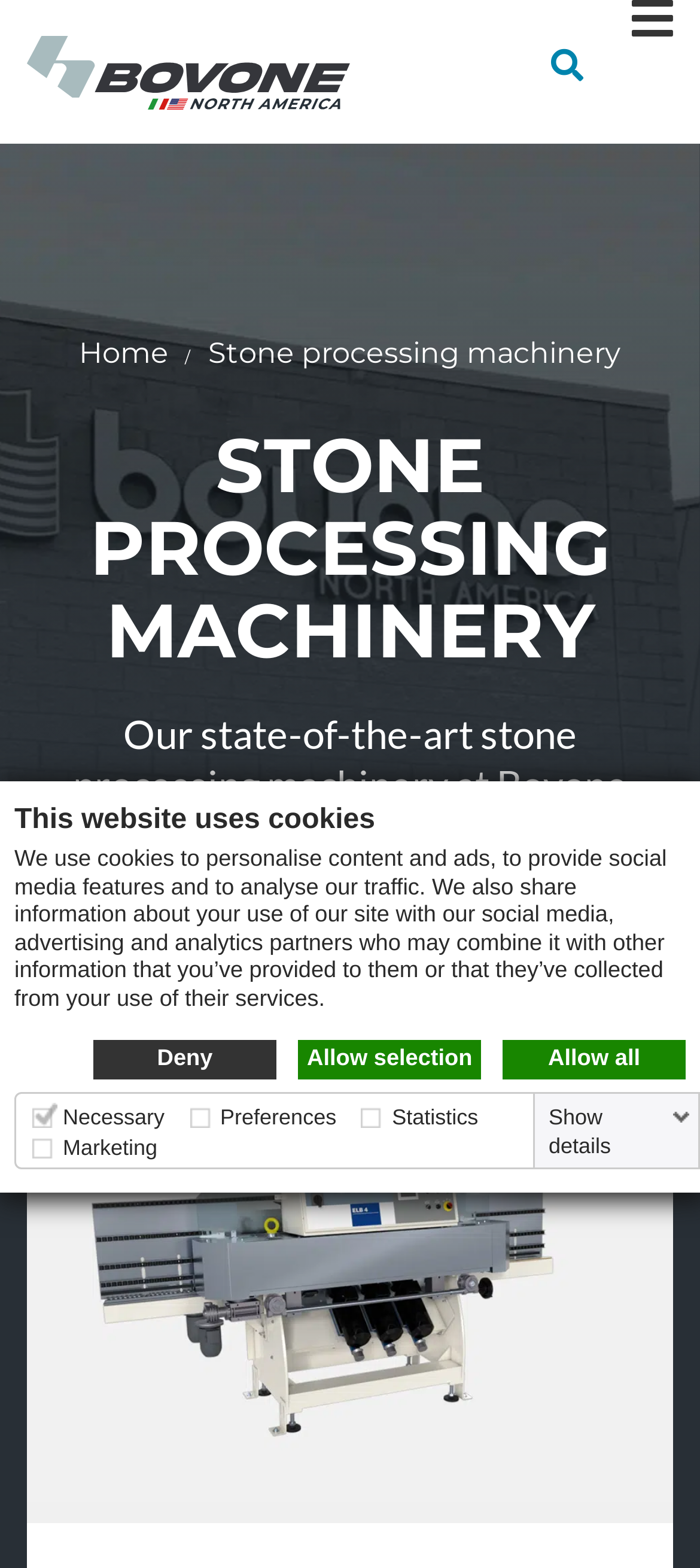Identify the bounding box coordinates of the area you need to click to perform the following instruction: "Click the Bovone North America link".

[0.0, 0.0, 0.538, 0.087]